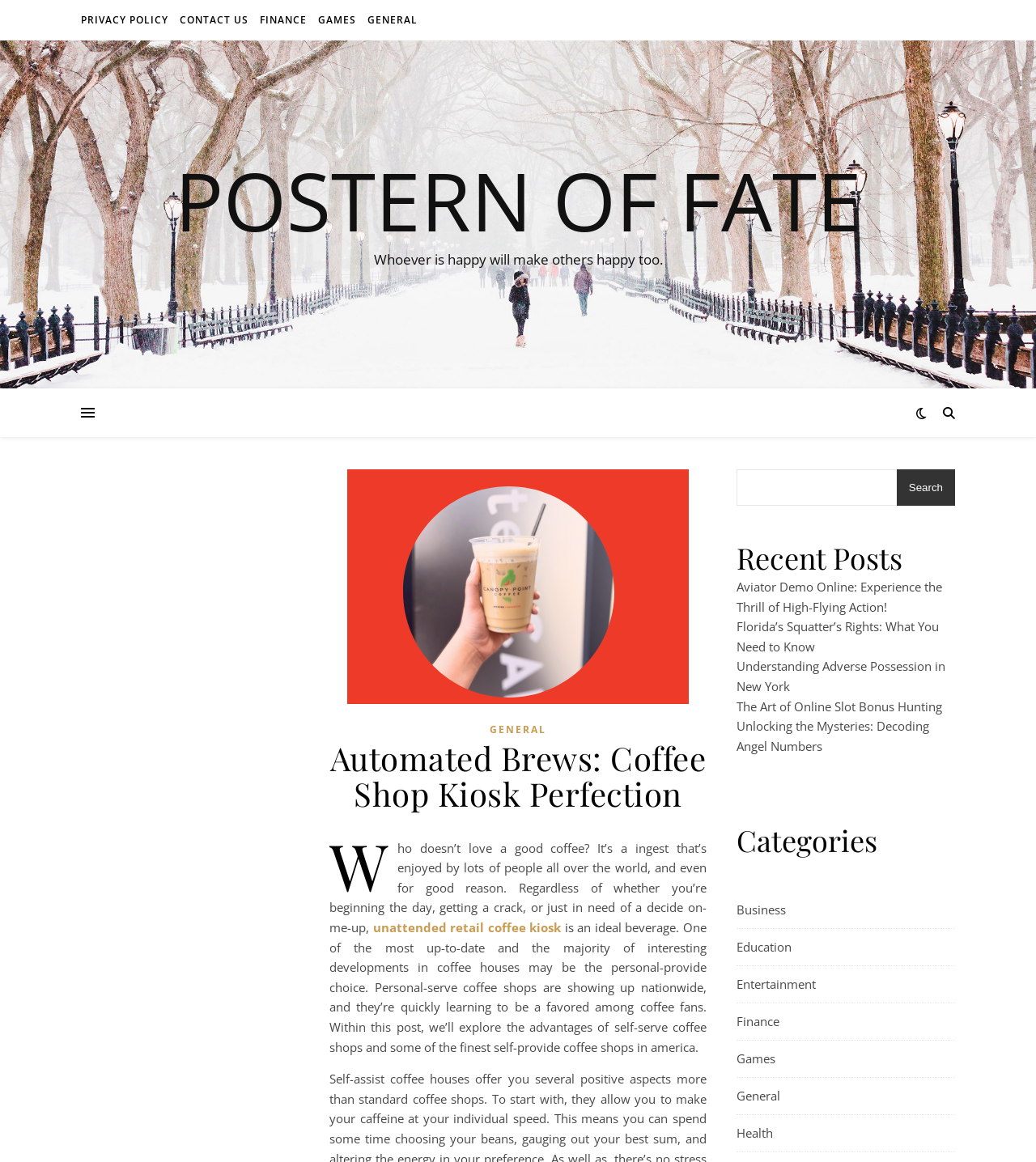Identify and extract the heading text of the webpage.

Automated Brews: Coffee Shop Kiosk Perfection